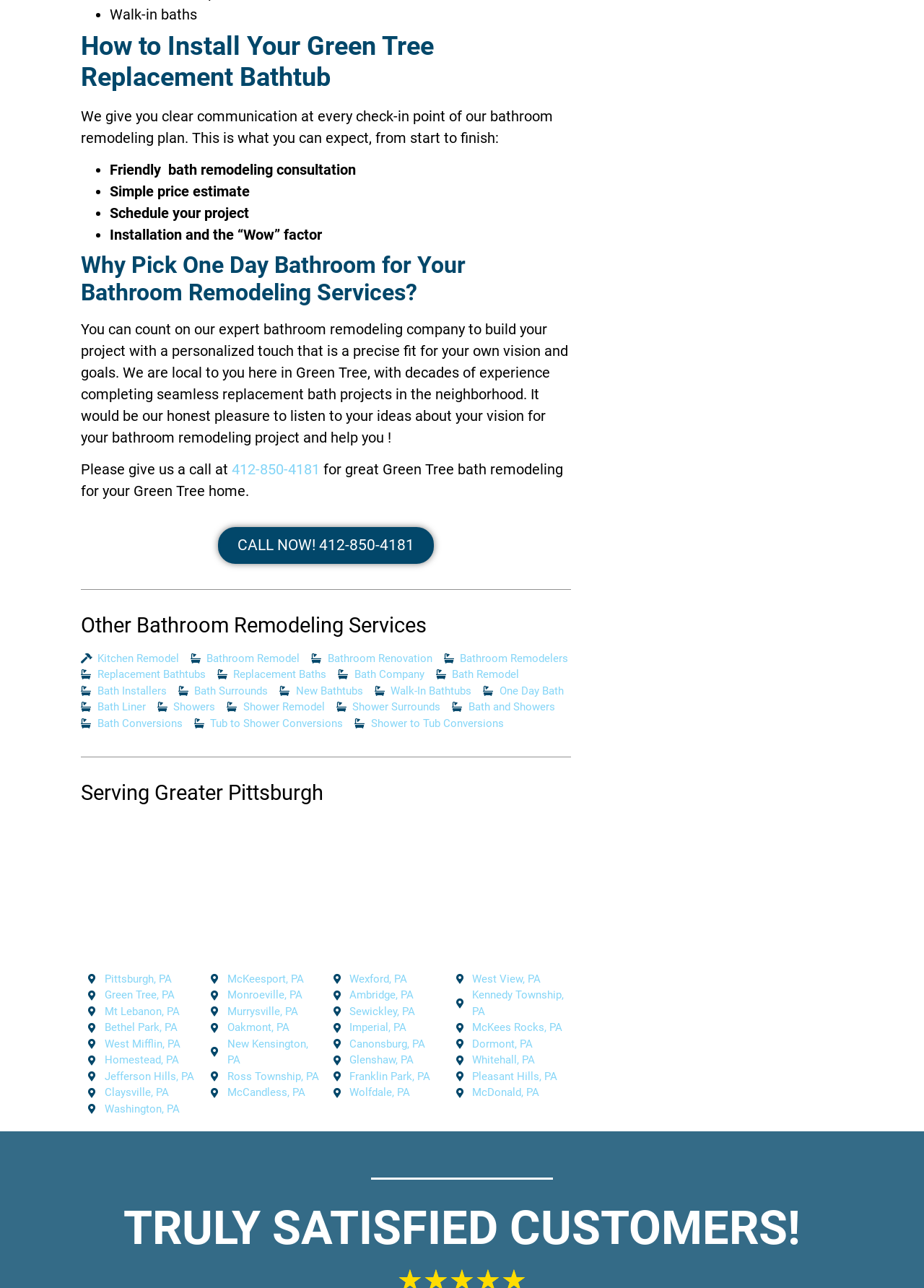What is the company's goal for its customers?
Analyze the screenshot and provide a detailed answer to the question.

The company's goal is mentioned at the bottom of the webpage as 'TRULY SATISFIED CUSTOMERS!', indicating that the company aims to provide excellent service to its customers.